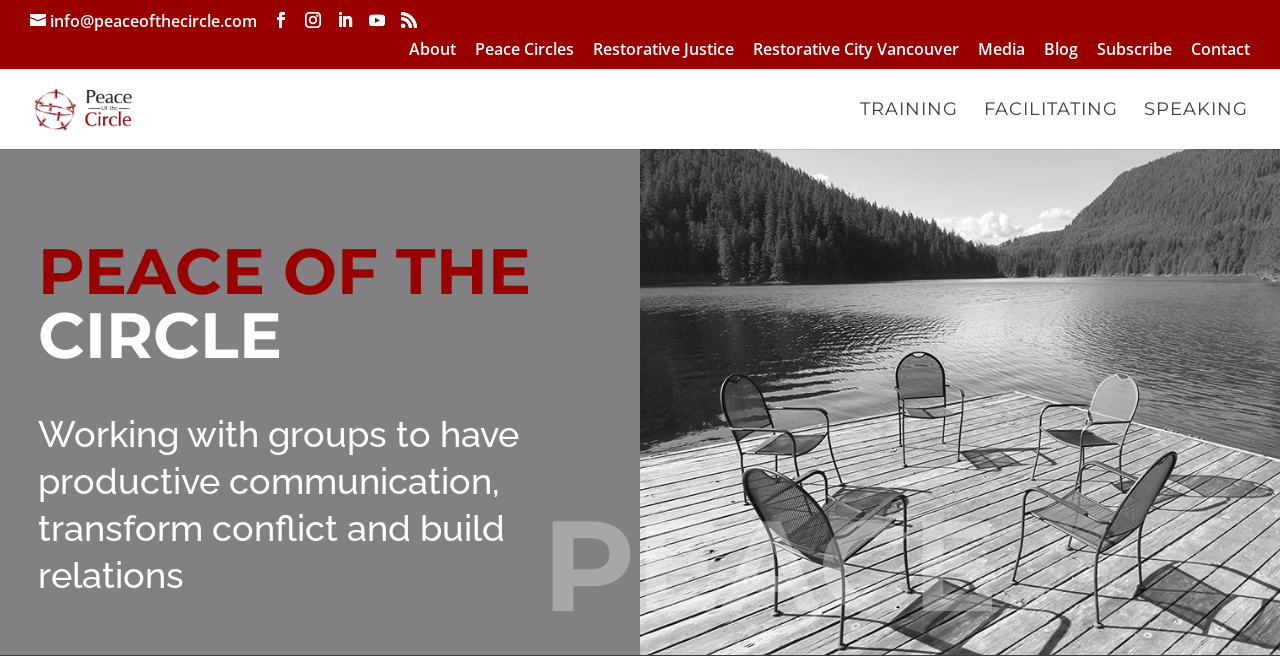Identify the bounding box coordinates of the section that should be clicked to achieve the task described: "learn about TRAINING".

[0.672, 0.154, 0.748, 0.224]